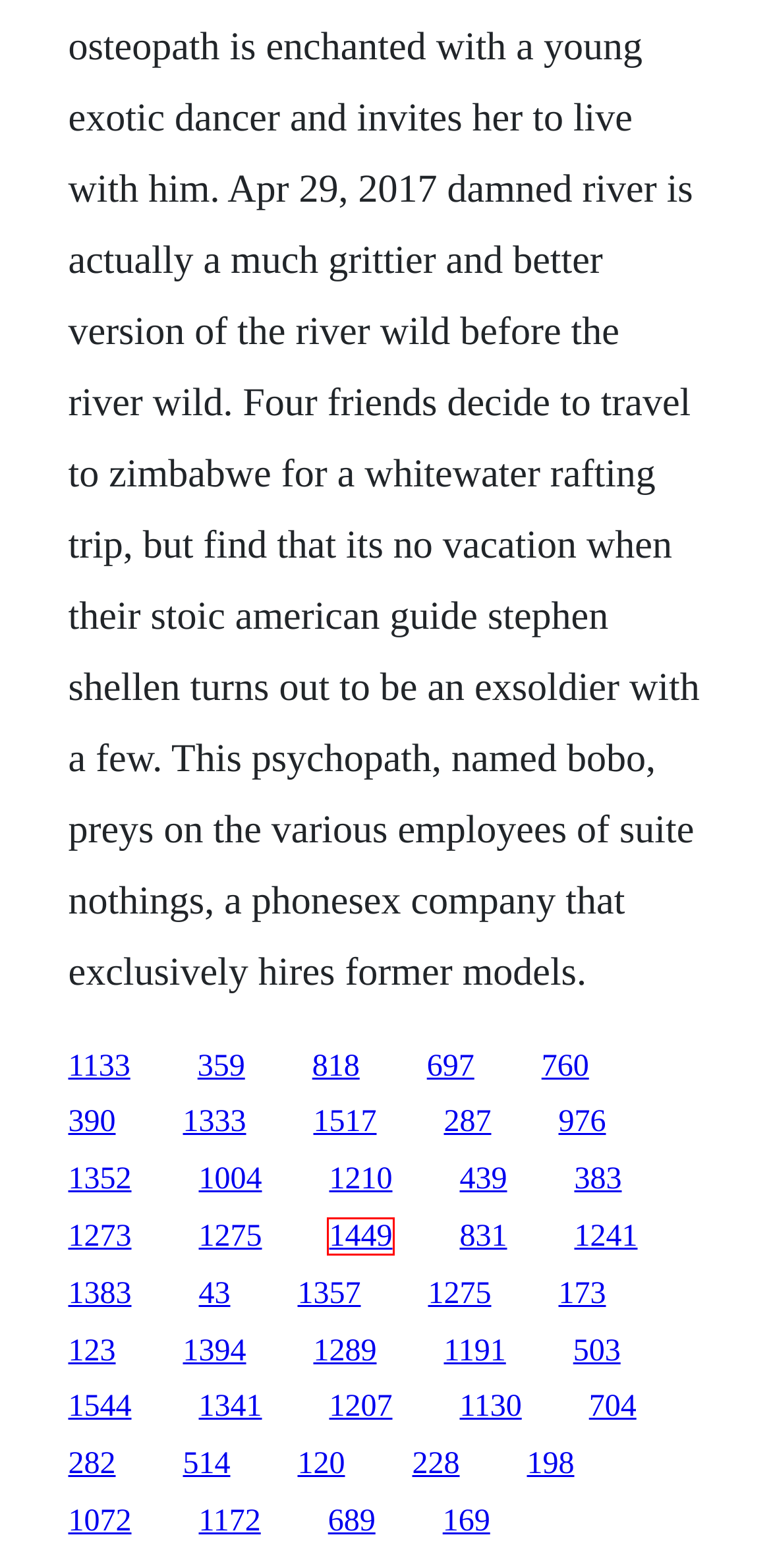A screenshot of a webpage is given, featuring a red bounding box around a UI element. Please choose the webpage description that best aligns with the new webpage after clicking the element in the bounding box. These are the descriptions:
A. Chi energy meditation pdf books
B. Gi jane 1997 download vf hd
C. Moana 2016 film complet vf
D. Jack canfield law of attraction audiobook
E. Bruno mars gorilla vma performance download
F. Dark room movie download
G. Download pdf tamasya ke surga di
H. Download wo onane no

F